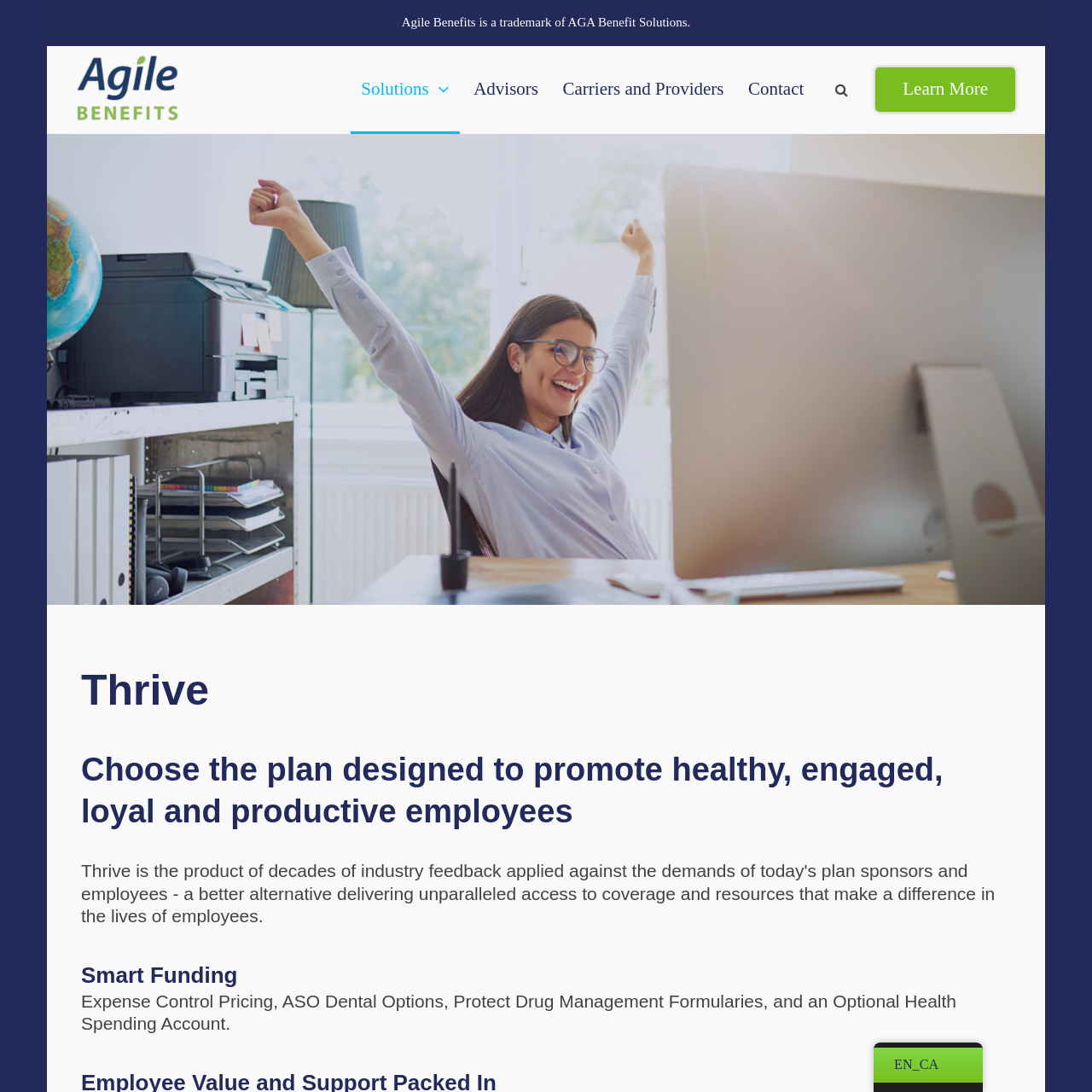What is one of the features of the Smart Funding plan?
Provide a detailed answer to the question, using the image to inform your response.

One of the features of the Smart Funding plan is Expense Control Pricing, which is mentioned in the static text below the heading 'Smart Funding'. This text also mentions other features, such as ASO Dental Options, Protect Drug Management Formularies, and an Optional Health Spending Account.